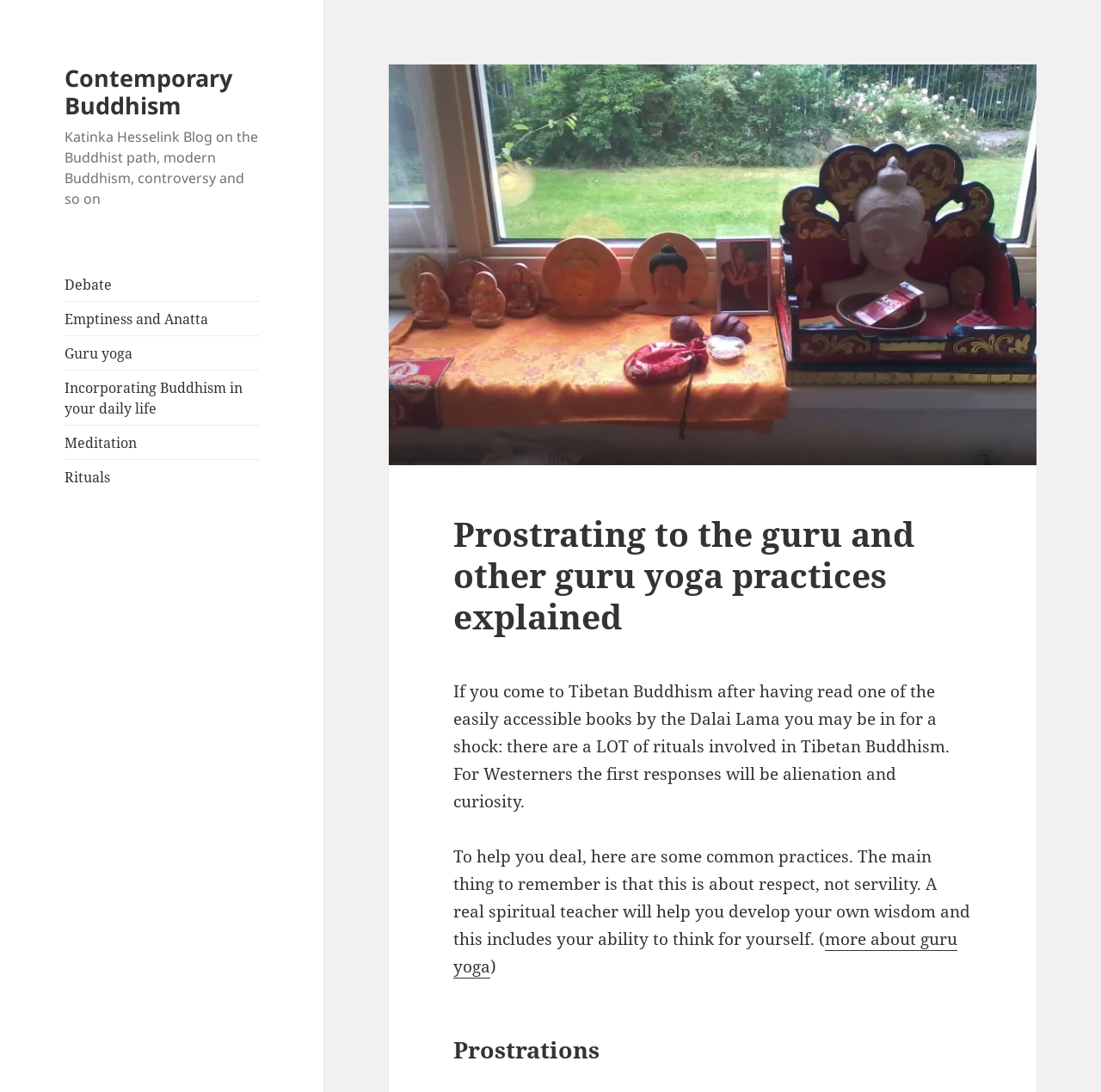Locate the bounding box coordinates of the element's region that should be clicked to carry out the following instruction: "explore more about guru yoga". The coordinates need to be four float numbers between 0 and 1, i.e., [left, top, right, bottom].

[0.412, 0.849, 0.87, 0.896]